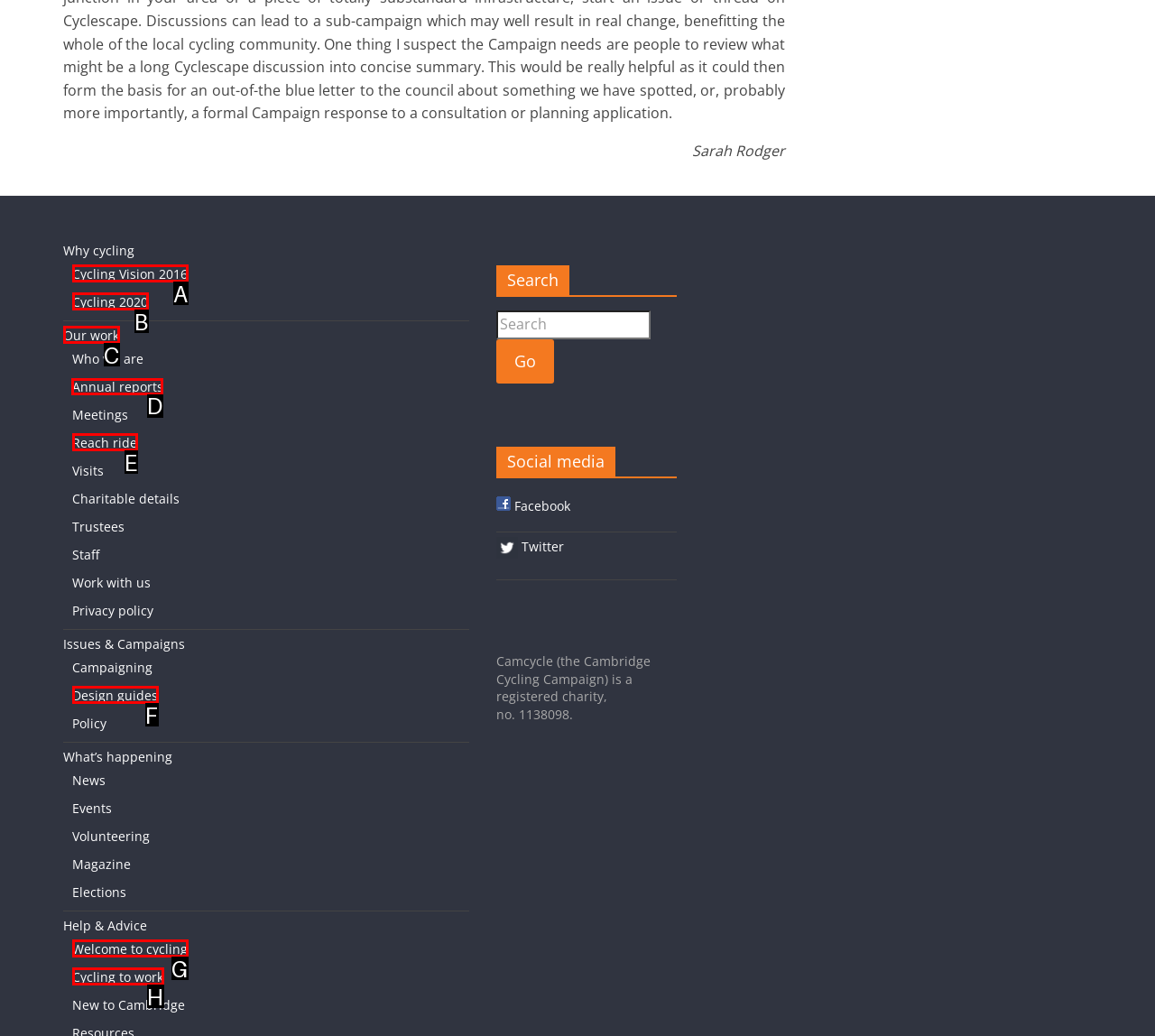Which lettered option should be clicked to achieve the task: Check 'Annual reports'? Choose from the given choices.

D